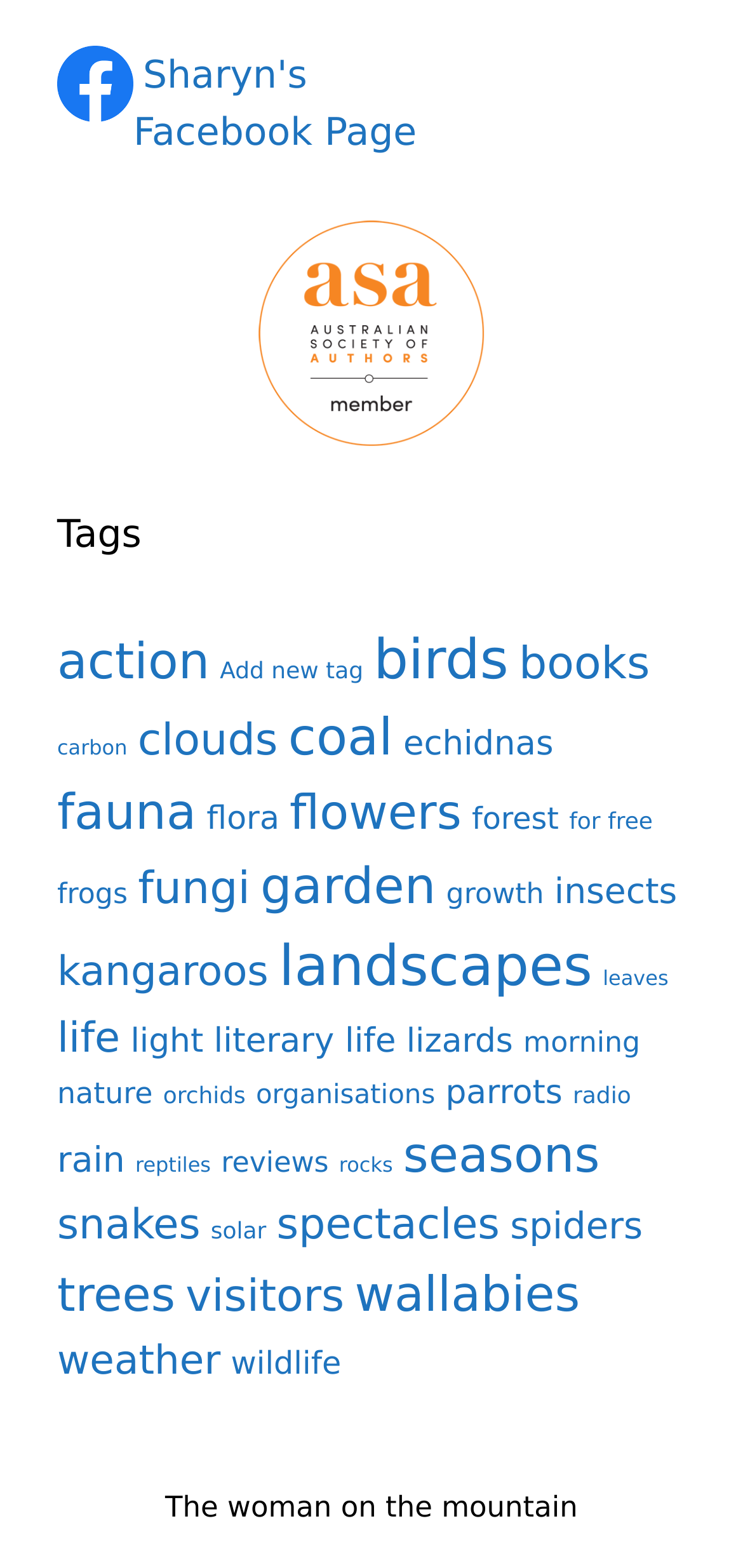Identify the bounding box coordinates for the UI element described as: "(954) noswap568-3636".

None